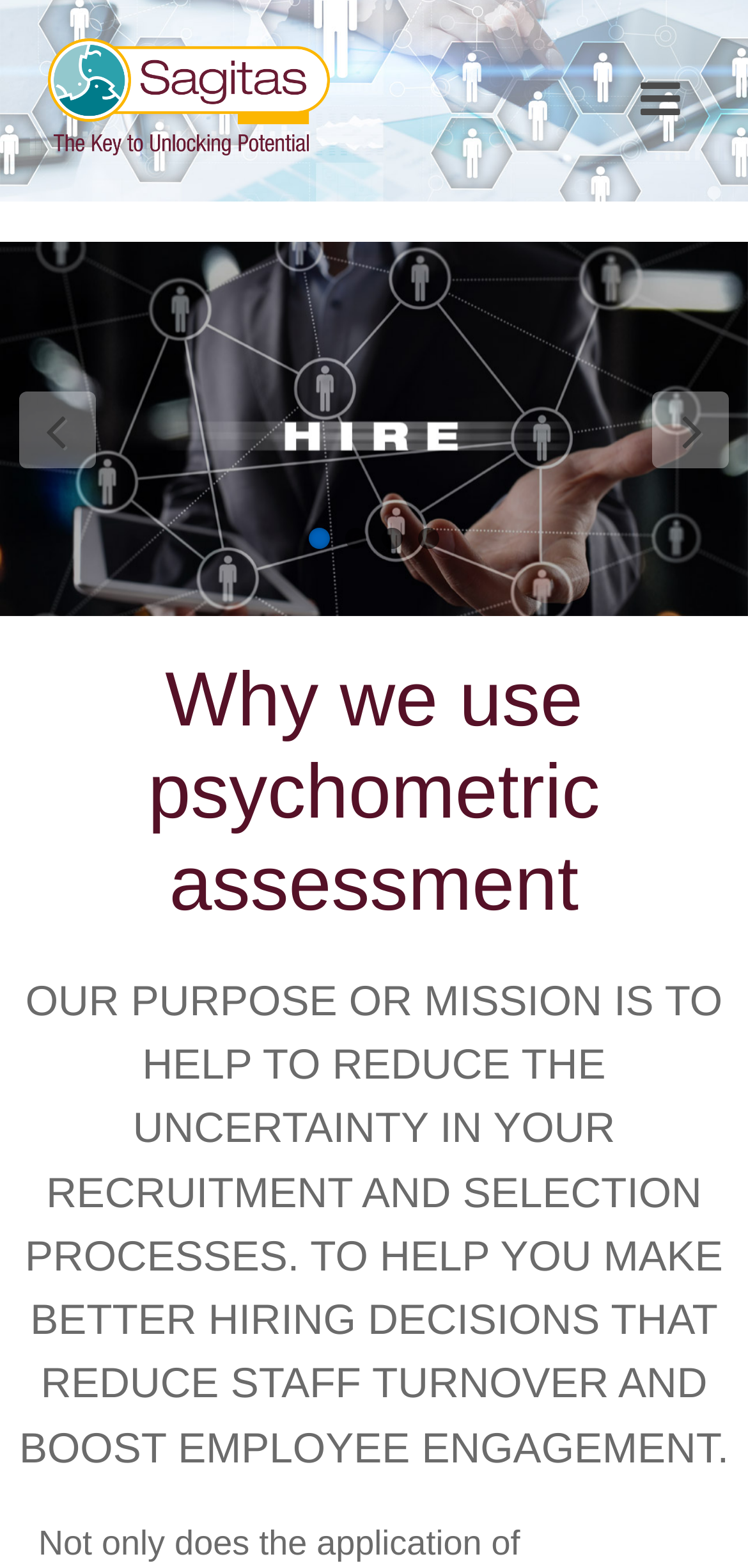Your task is to find and give the main heading text of the webpage.

Why we use psychometric assessment